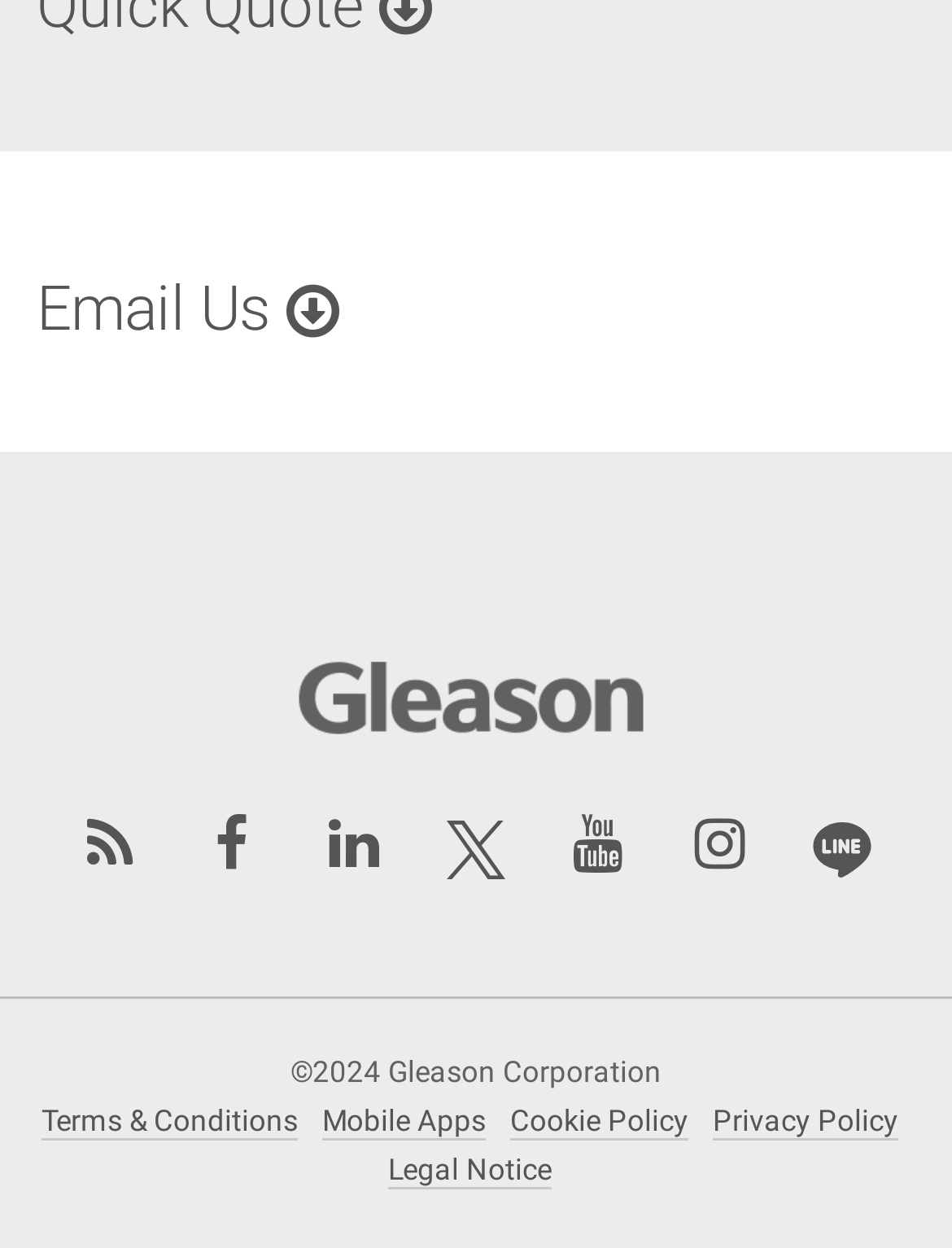Find the bounding box coordinates of the clickable area required to complete the following action: "Click Email Us".

[0.038, 0.218, 0.356, 0.275]